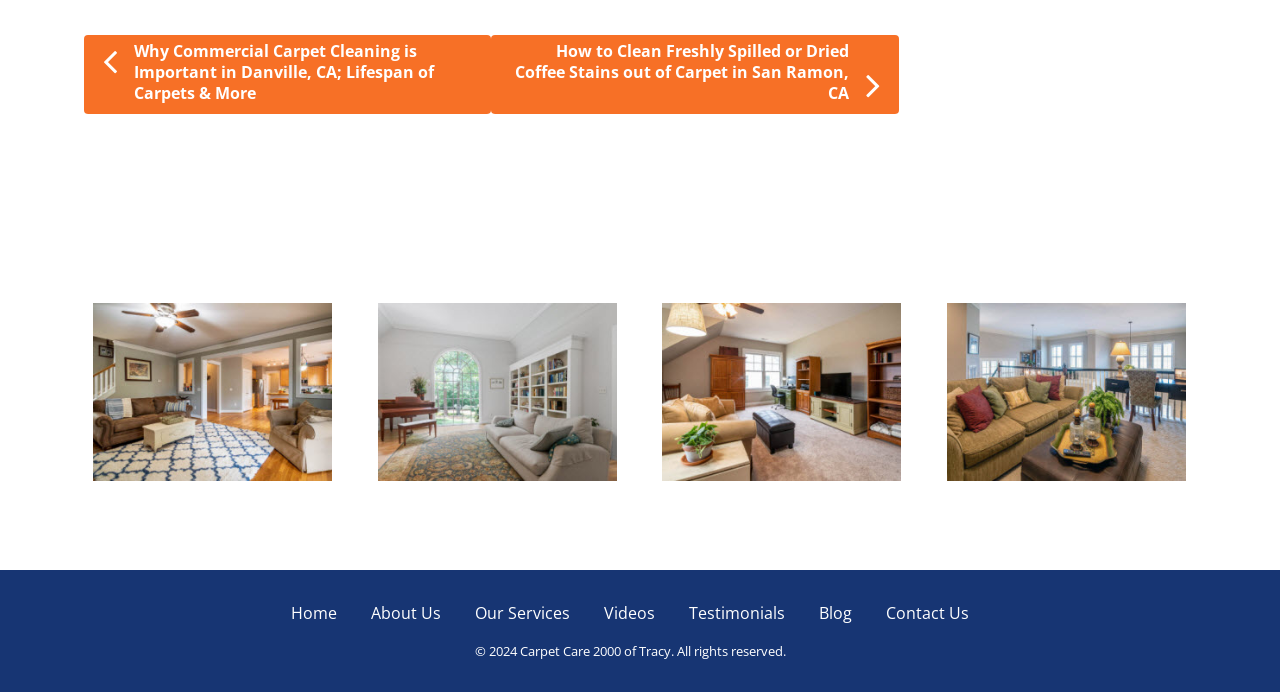Identify the bounding box coordinates of the section to be clicked to complete the task described by the following instruction: "Click on the link '1296'". The coordinates should be four float numbers between 0 and 1, formatted as [left, top, right, bottom].

None